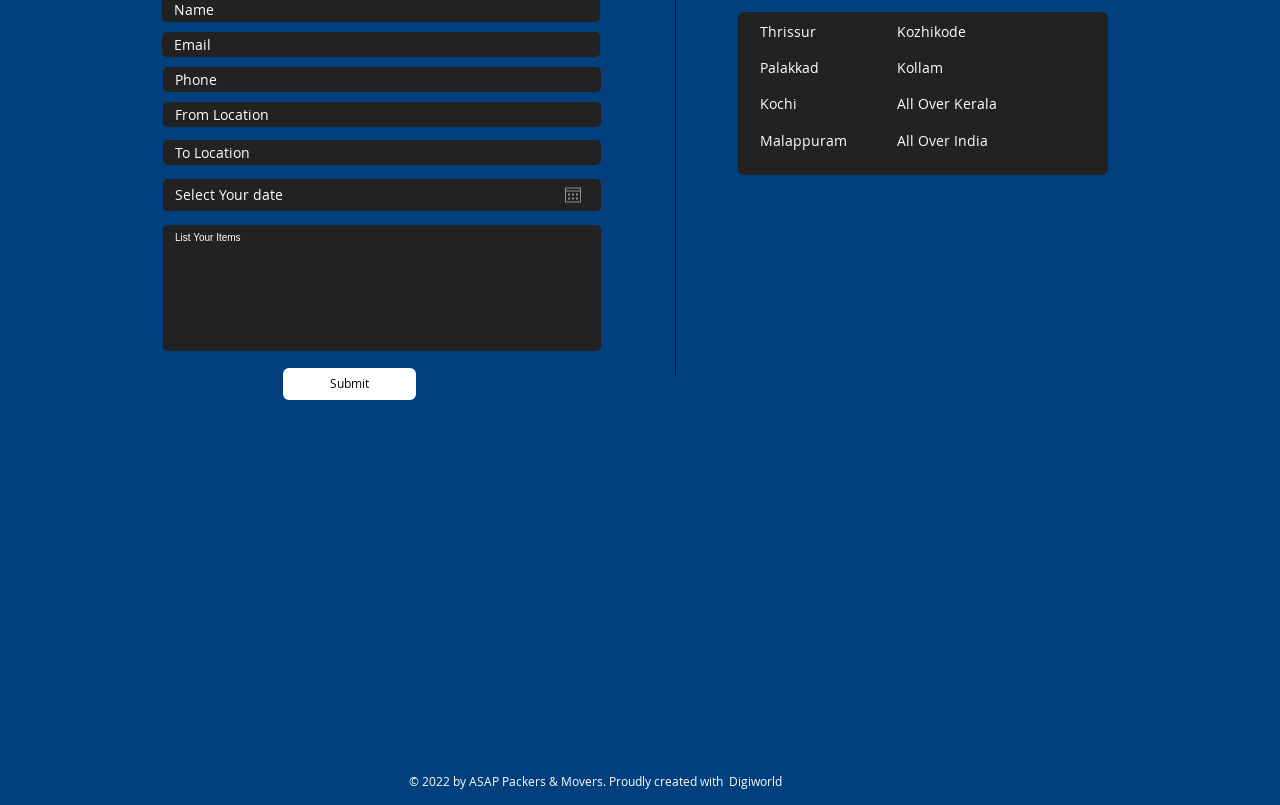Review the image closely and give a comprehensive answer to the question: What is the function of the 'Open calendar' button?

The 'Open calendar' button is associated with a date picker, as indicated by the 'describedby' attribute. This implies that clicking the button will open a calendar interface, allowing the user to select a date.